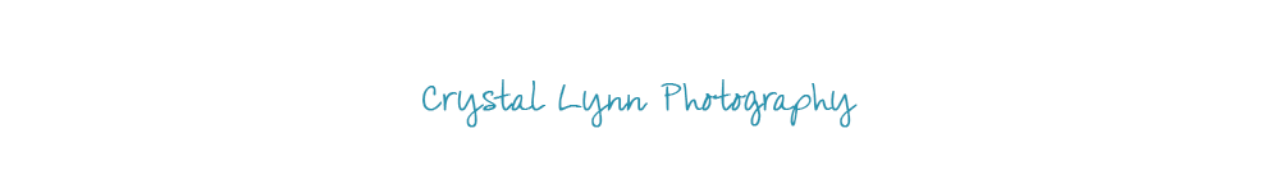Give an in-depth description of the image.

The image showcases the elegant and artistic logo for "Crystal Lynn Photography," positioned prominently at the top of the webpage. The design features a flowing, handwritten-style font, emphasizing a personal touch and creativity, characteristic of a professional photography brand. This logo represents the photographer's dedication to capturing beautiful moments in and around Clarksville, TN, where they offer their services for various events, including weddings and portraits. The visual appeal of the logo invites visitors to explore the artistry and professionalism embodied in Crystal Lynn's photography work.